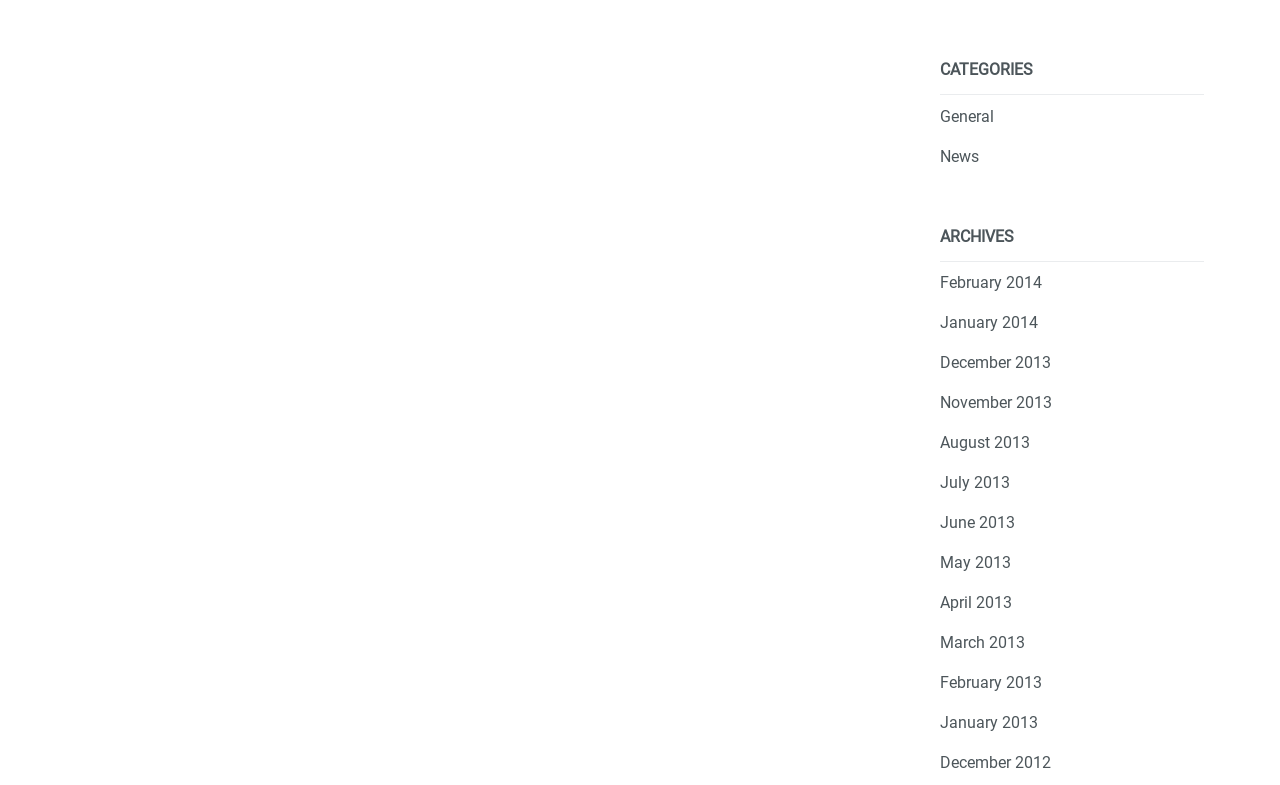What is the earliest archive month? Look at the image and give a one-word or short phrase answer.

December 2012